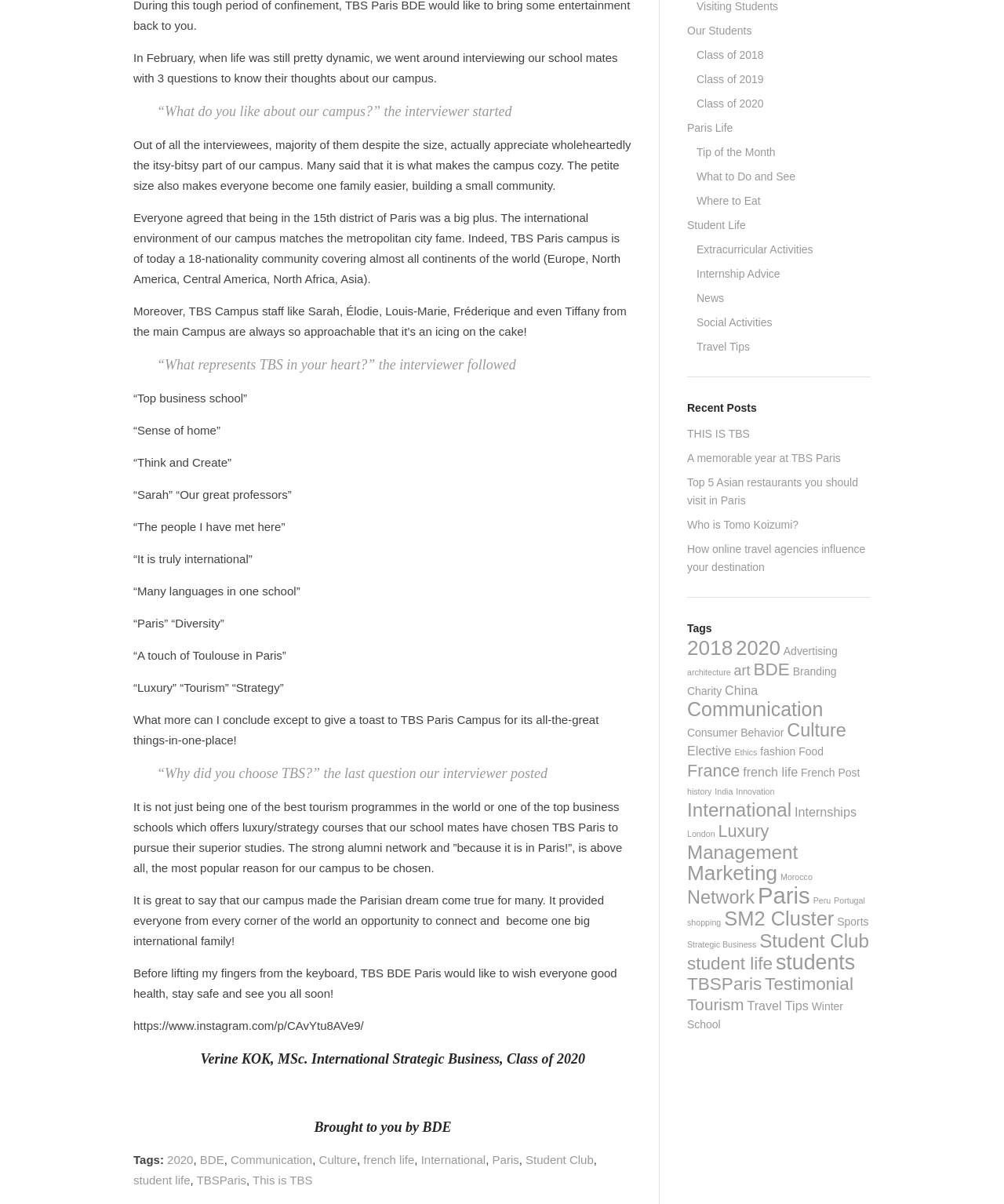Locate the bounding box coordinates of the element that should be clicked to fulfill the instruction: "Check the link 'Student Life'".

[0.684, 0.177, 0.867, 0.197]